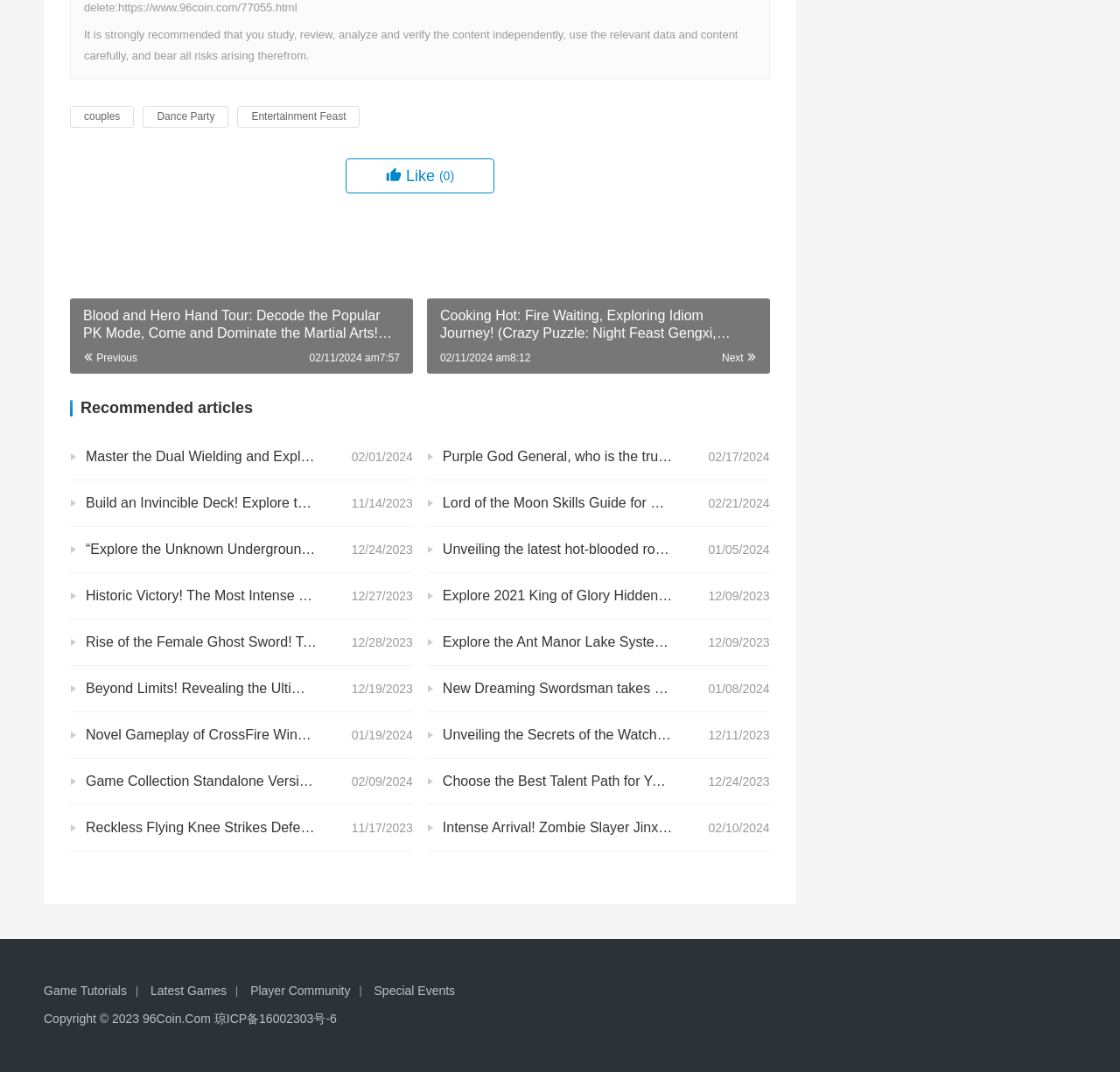Could you determine the bounding box coordinates of the clickable element to complete the instruction: "Click on PROFESSIONALS"? Provide the coordinates as four float numbers between 0 and 1, i.e., [left, top, right, bottom].

None